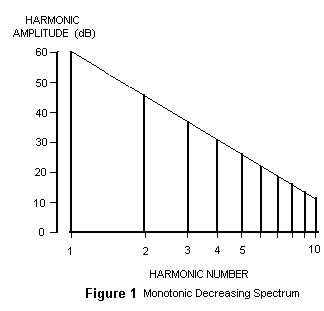Respond to the following query with just one word or a short phrase: 
What is the trend of harmonic amplitude across harmonics?

decreasing